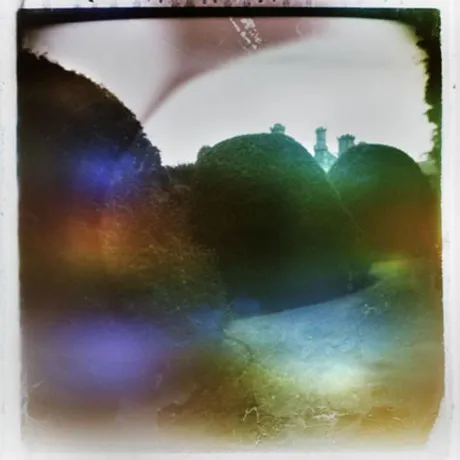Offer a detailed explanation of the image's components.

This evocative image, titled "In The Garden I Felt Safe," is part of an exhibition by Canadian artist David Graham White, showcased at Chapter in Cardiff. The artwork features a dreamlike portrayal of a garden, characterized by lush, rounded hedges that create an immersive, almost ethereal atmosphere. Subtle hues of blue and orange seep through the image, contributing to a sense of nostalgia and tranquility. In the background, faint architectural features are suggested, enhancing the allure and mystery of the scene. This piece reflects the artist's exploration of how landscapes are composed and perceived, inviting viewers to engage with the interplay between nature and human influence. The exhibition runs from September 22, 2007, to October 28, 2007.